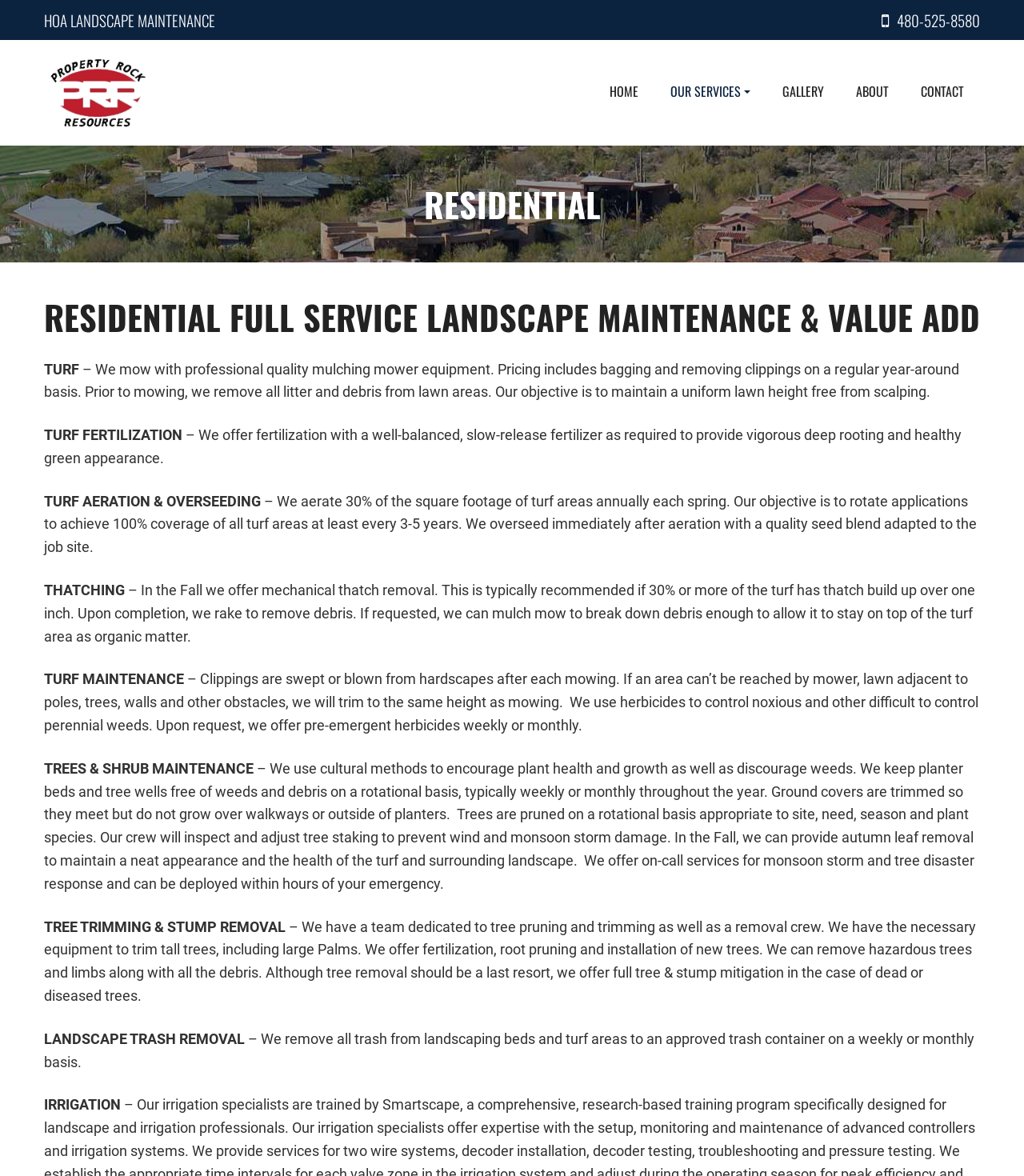Locate the bounding box coordinates of the element I should click to achieve the following instruction: "Call the phone number".

[0.876, 0.007, 0.957, 0.026]